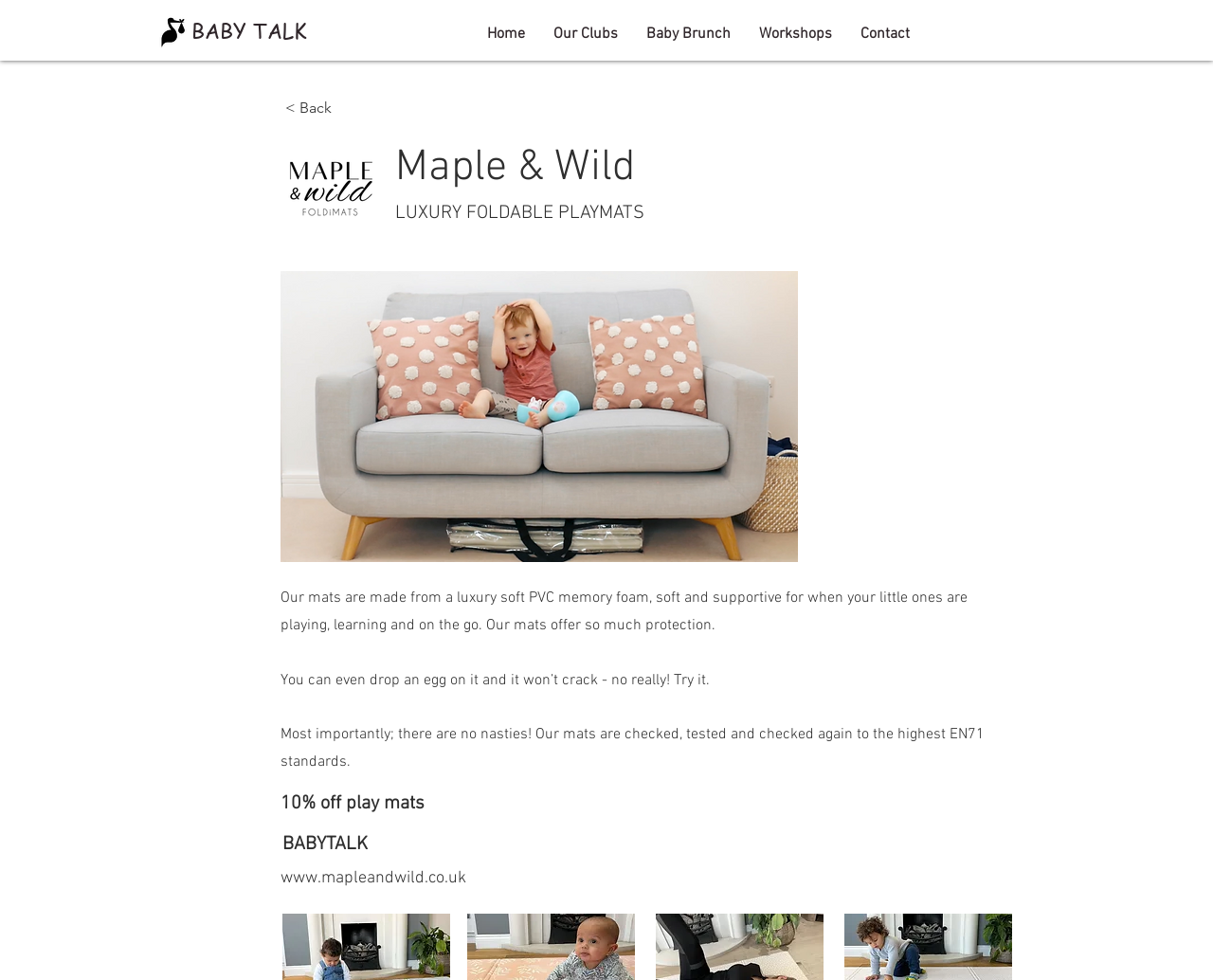Please study the image and answer the question comprehensively:
What is the website URL of Maple & Wild?

The website URL can be found in the link element 'www.mapleandwild.co.uk' which is a clickable link to the website of Maple & Wild.